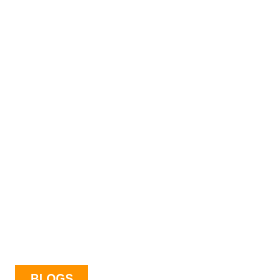Kindly respond to the following question with a single word or a brief phrase: 
What is the purpose of the article?

To guide HR professionals